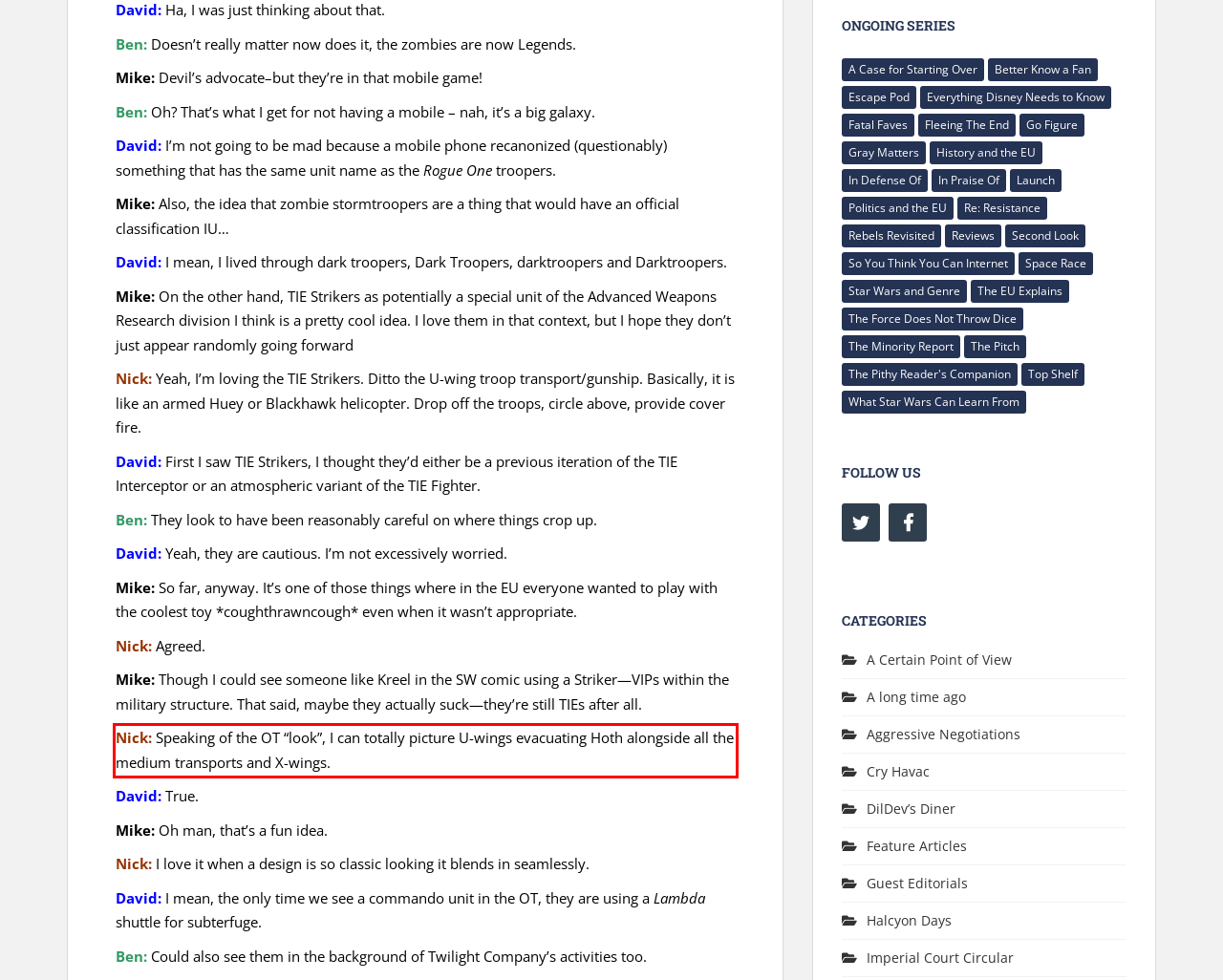Please analyze the screenshot of a webpage and extract the text content within the red bounding box using OCR.

Nick: Speaking of the OT “look”, I can totally picture U-wings evacuating Hoth alongside all the medium transports and X-wings.